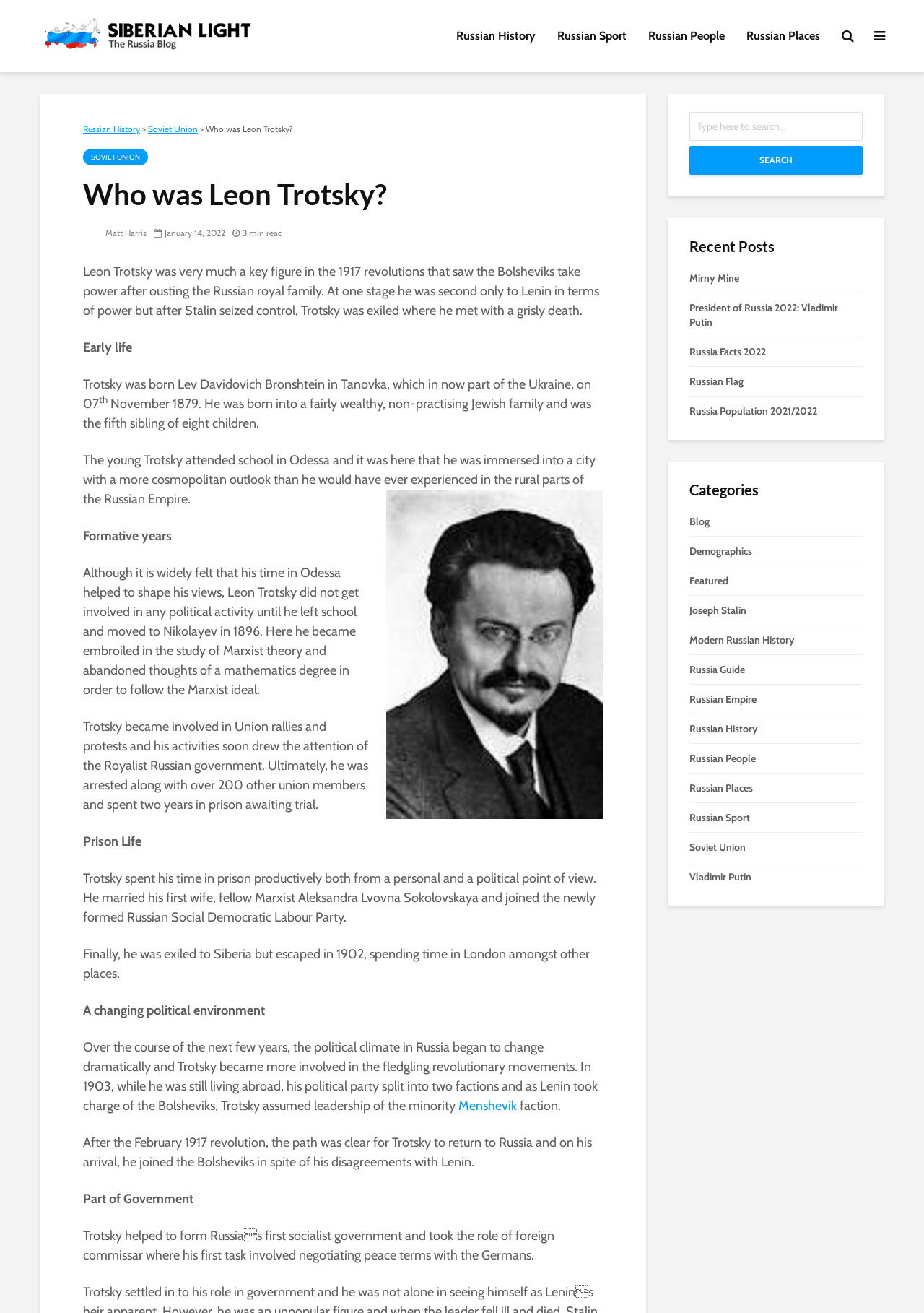Provide an in-depth caption for the webpage.

This webpage is about Leon Trotsky, a key figure in the 1917 Russian revolutions. At the top, there is a navigation bar with links to "Russian History", "Russian Sport", "Russian People", and "Russian Places". Below this, there is a heading "Who was Leon Trotsky?" followed by a brief introduction to Trotsky's life.

The main content of the webpage is divided into sections, each with a heading describing a period of Trotsky's life, such as "Early life", "Formative years", "Prison Life", and "A changing political environment". Each section contains a few paragraphs of text describing Trotsky's experiences and activities during that period.

On the right-hand side of the webpage, there is a search bar with a button labeled "SEARCH". Below this, there is a section titled "Recent Posts" with links to several articles, including "Mirny Mine", "President of Russia 2022: Vladimir Putin", and "Russia Facts 2022". Further down, there is a section titled "Categories" with links to various categories, such as "Blog", "Demographics", "Featured", and "Russian History".

At the very top of the webpage, there is a logo and a link to "Siberian Light", which appears to be the name of the website. There is also a link to "Russian History" at the top, which may be a category or a related webpage.